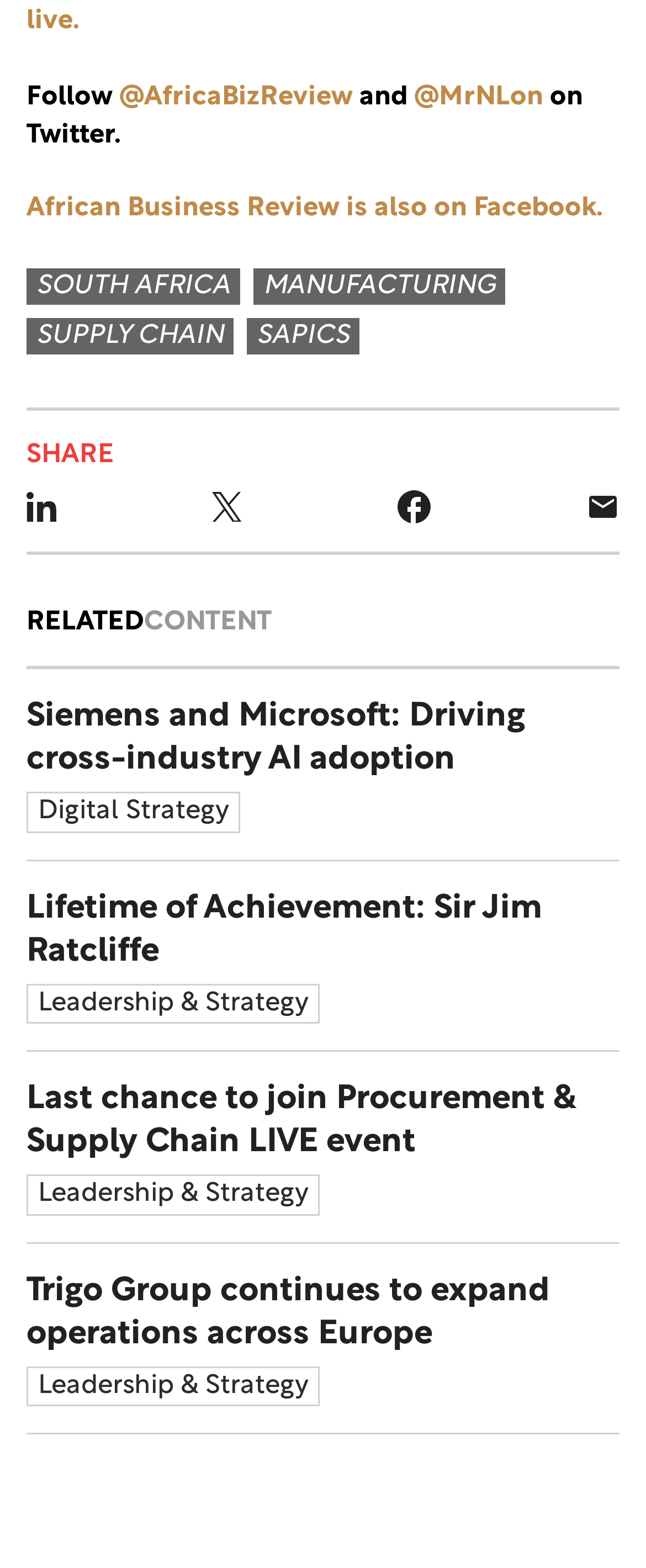How many social media platforms are available?
Your answer should be a single word or phrase derived from the screenshot.

4